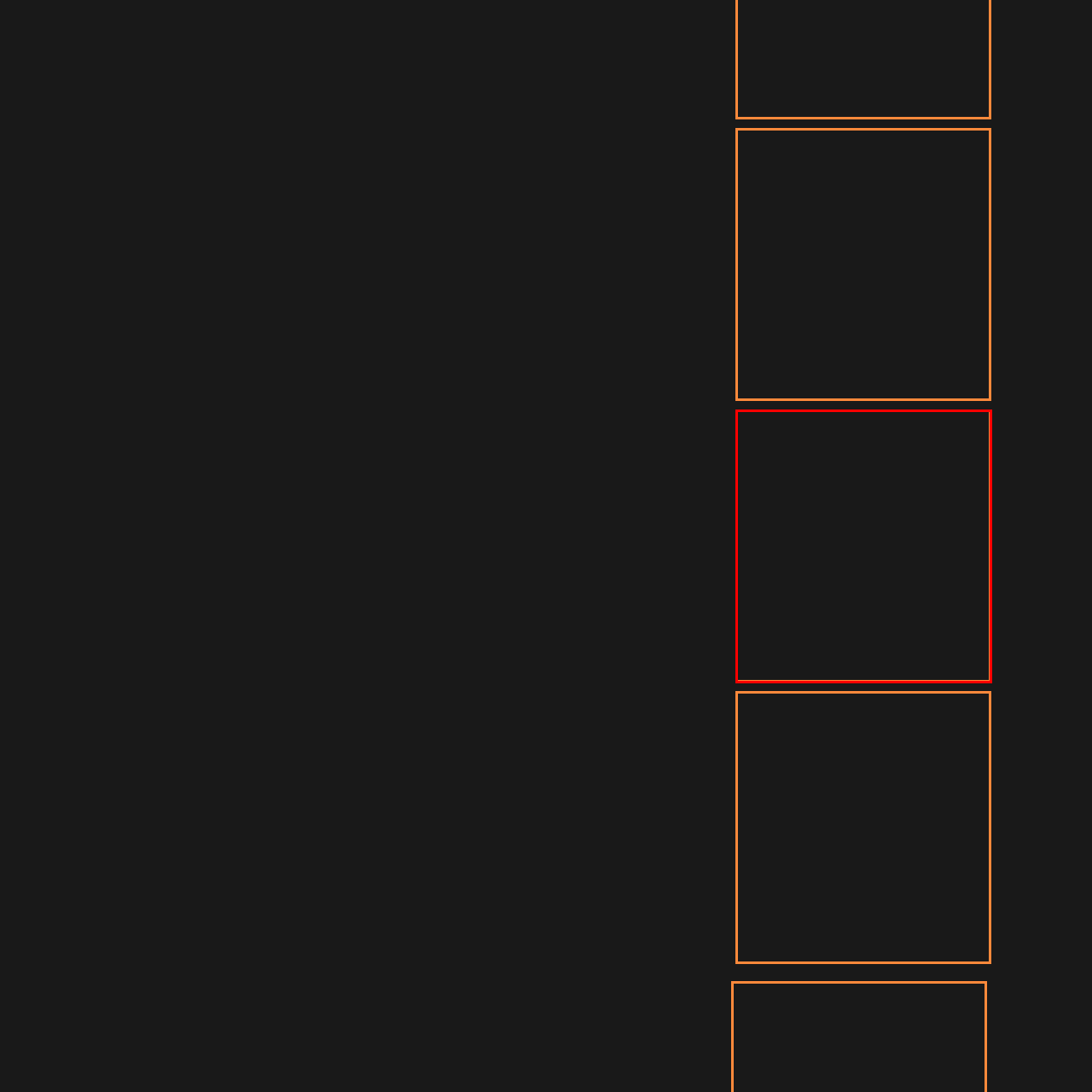Write a comprehensive caption detailing the image within the red boundary.

The image prominently features the phrase "mealworms for sale online." This suggests a focus on the availability of mealworms as a product offered for purchase through online platforms. The design may include elements that highlight the convenience and accessibility of ordering mealworms from the comfort of one's home, catering to audiences interested in using mealworms for various purposes, such as pet food, fishing bait, or even as a sustainable food source. Overall, the image serves as an advertisement, drawing attention to the practicality of sourcing mealworms through online channels.